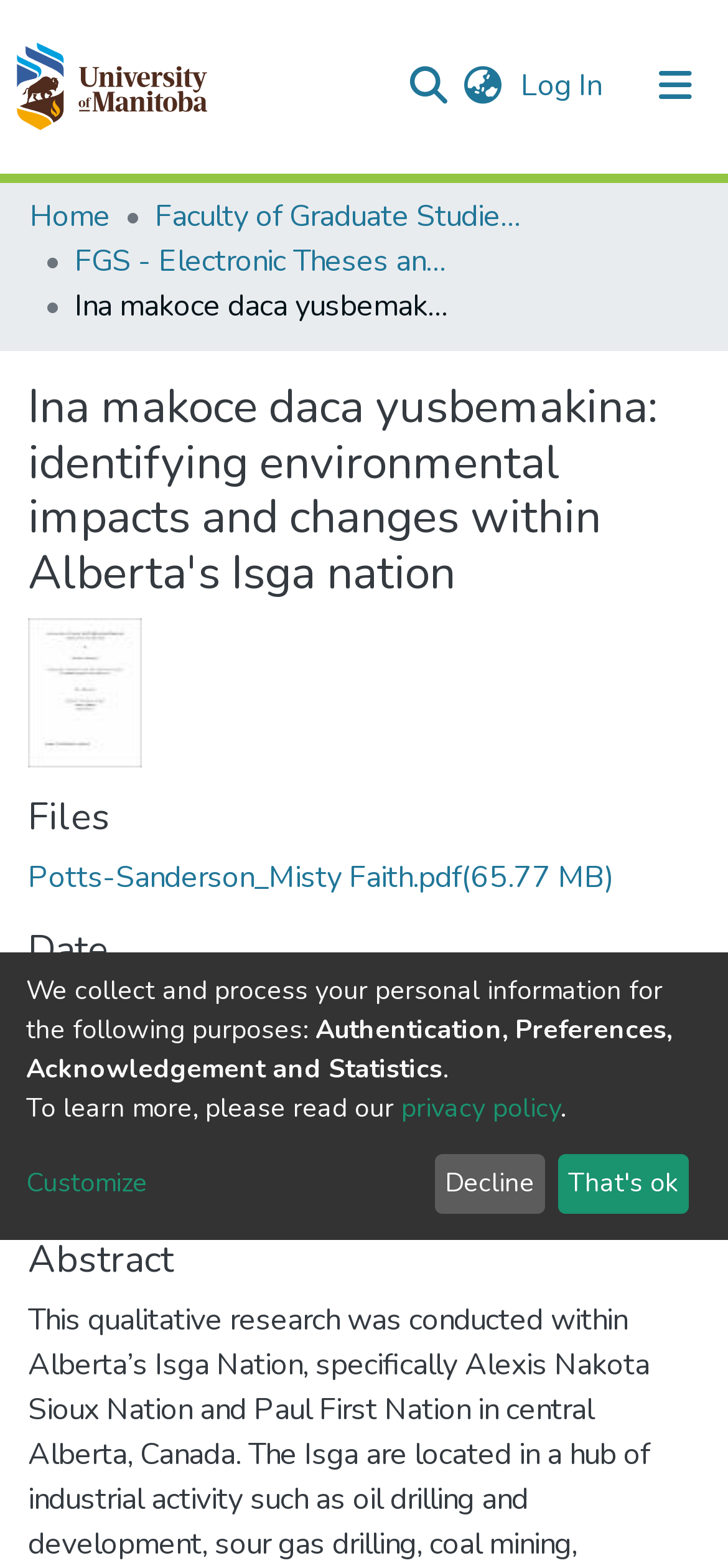What is the name of the nation being researched?
Answer the question with as much detail as you can, using the image as a reference.

Based on the webpage content, specifically the heading 'Ina makoce daca yusbemakina: identifying environmental impacts and changes within Alberta's Isga nation', it is clear that the research is being conducted within the Isga Nation.